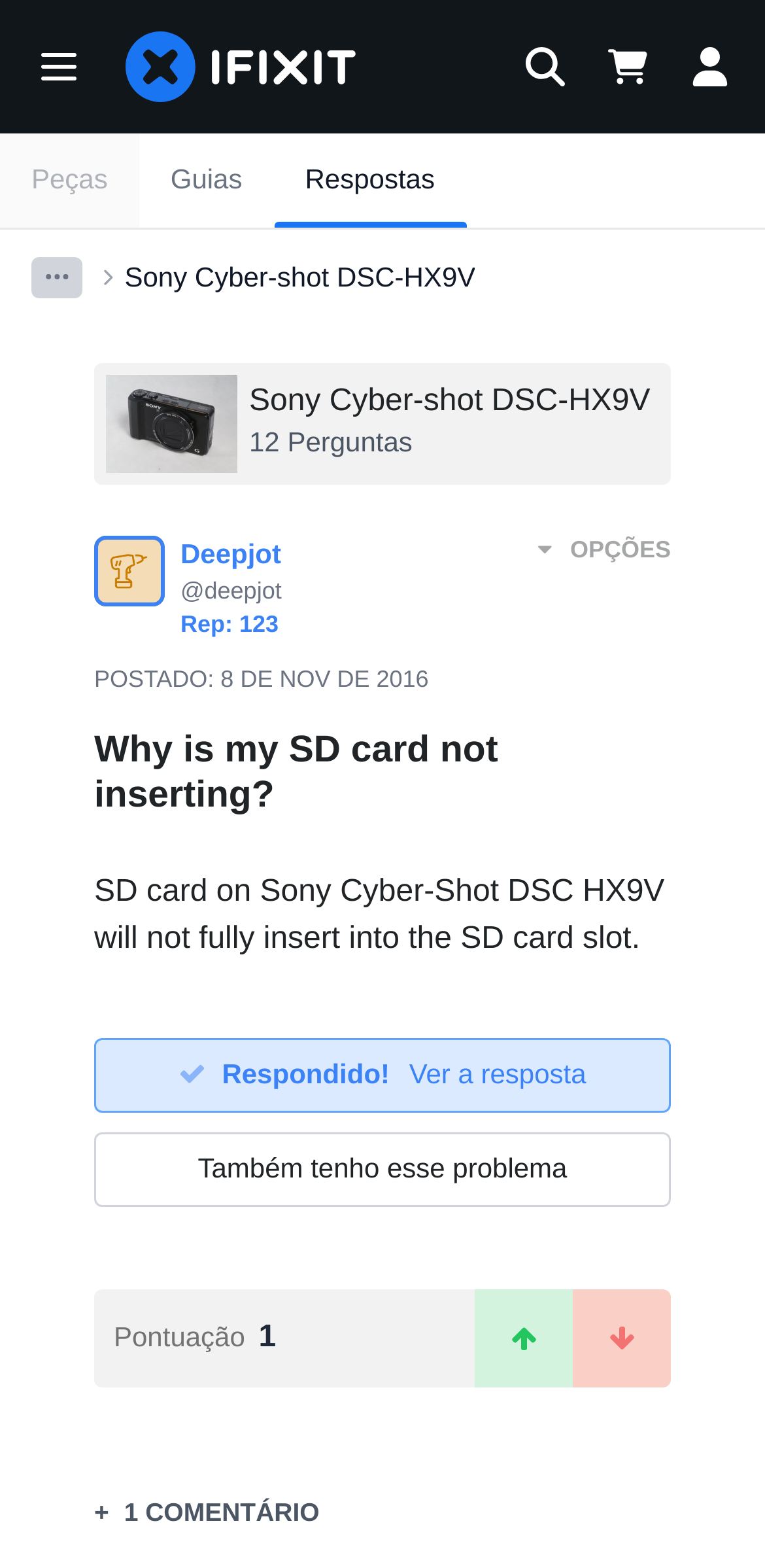Please indicate the bounding box coordinates of the element's region to be clicked to achieve the instruction: "Click the 'Menu' button". Provide the coordinates as four float numbers between 0 and 1, i.e., [left, top, right, bottom].

[0.031, 0.02, 0.123, 0.065]